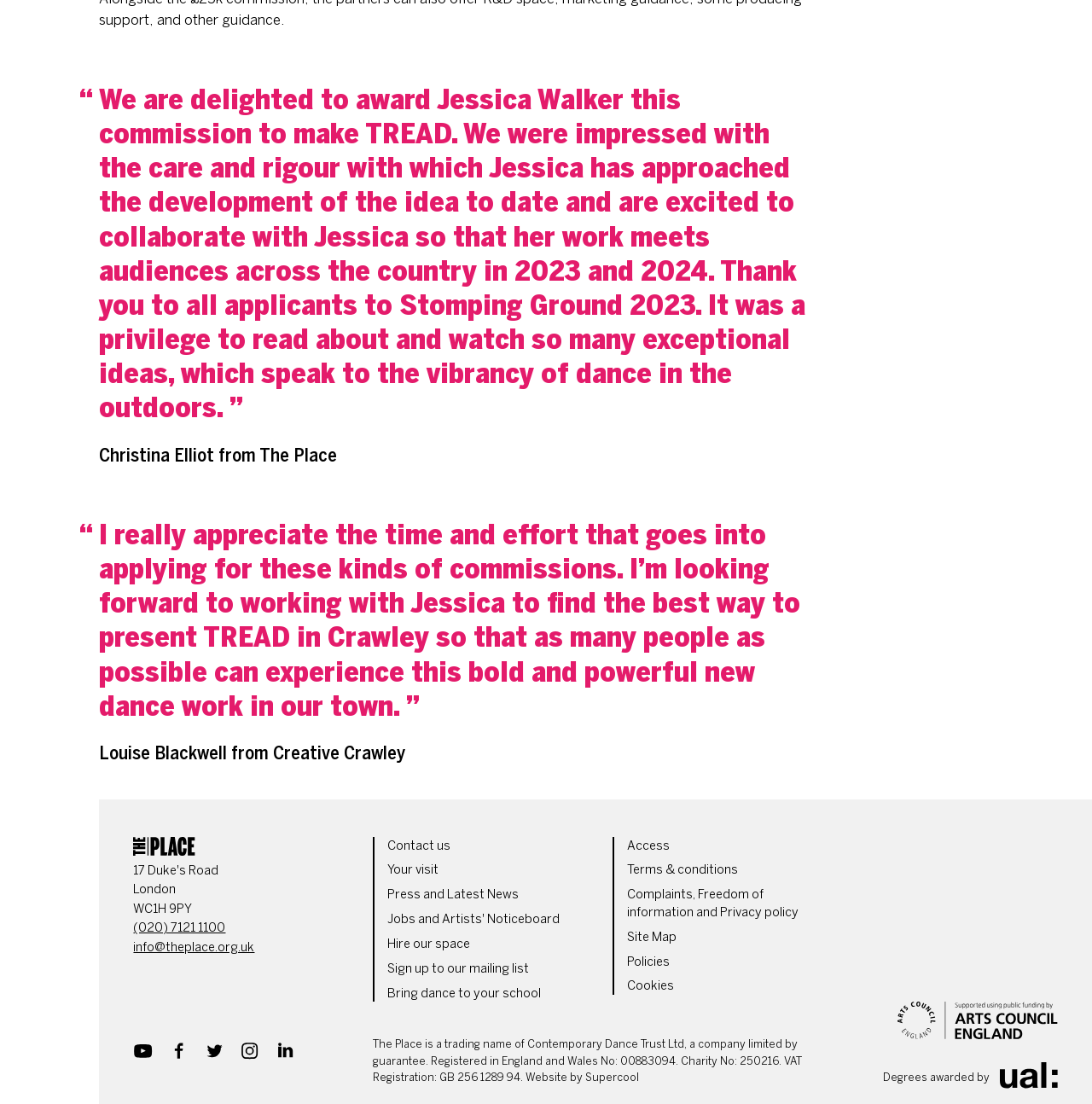Using the element description: "San Diego", determine the bounding box coordinates. The coordinates should be in the format [left, top, right, bottom], with values between 0 and 1.

None